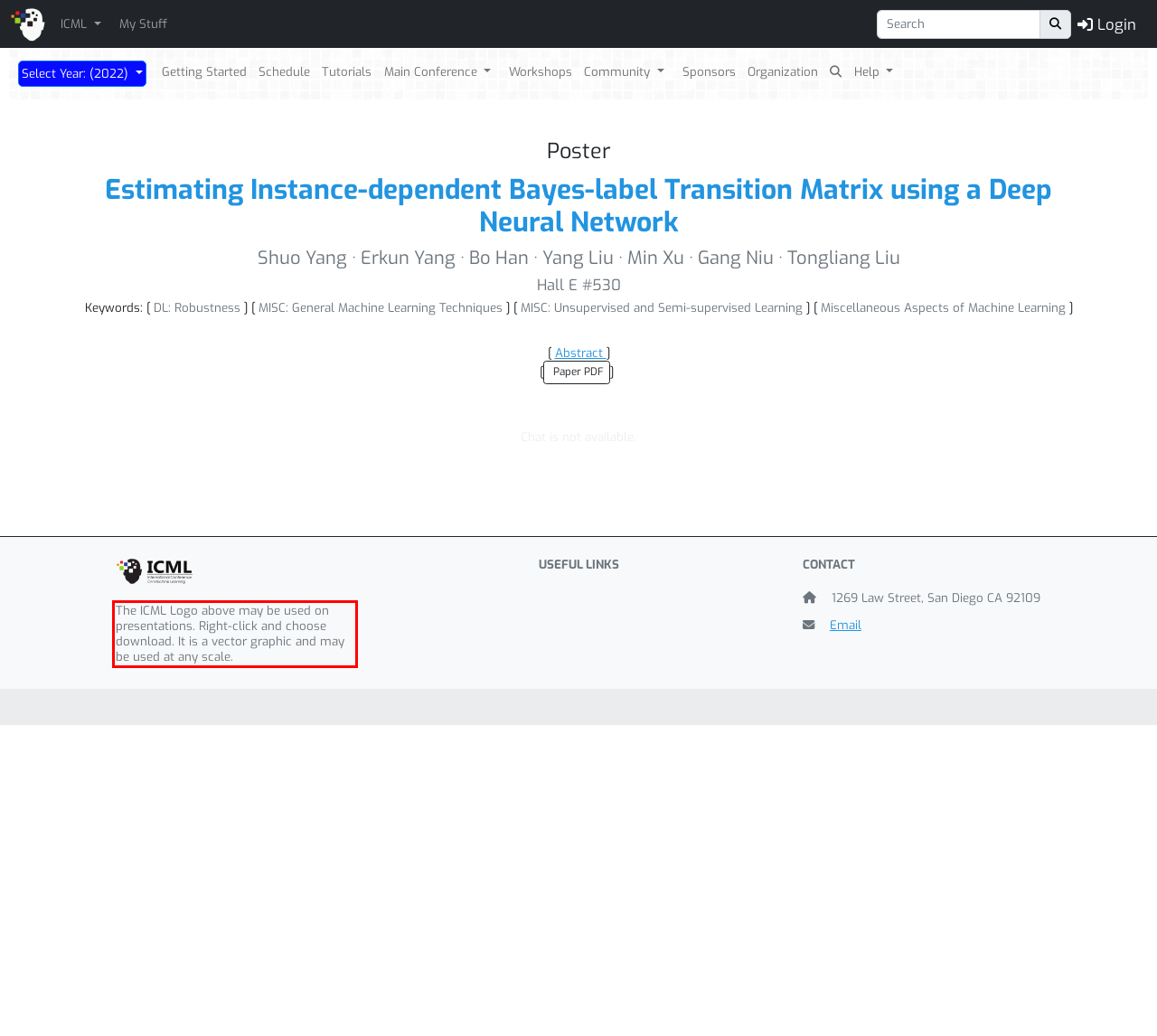Examine the screenshot of the webpage, locate the red bounding box, and generate the text contained within it.

The ICML Logo above may be used on presentations. Right-click and choose download. It is a vector graphic and may be used at any scale.